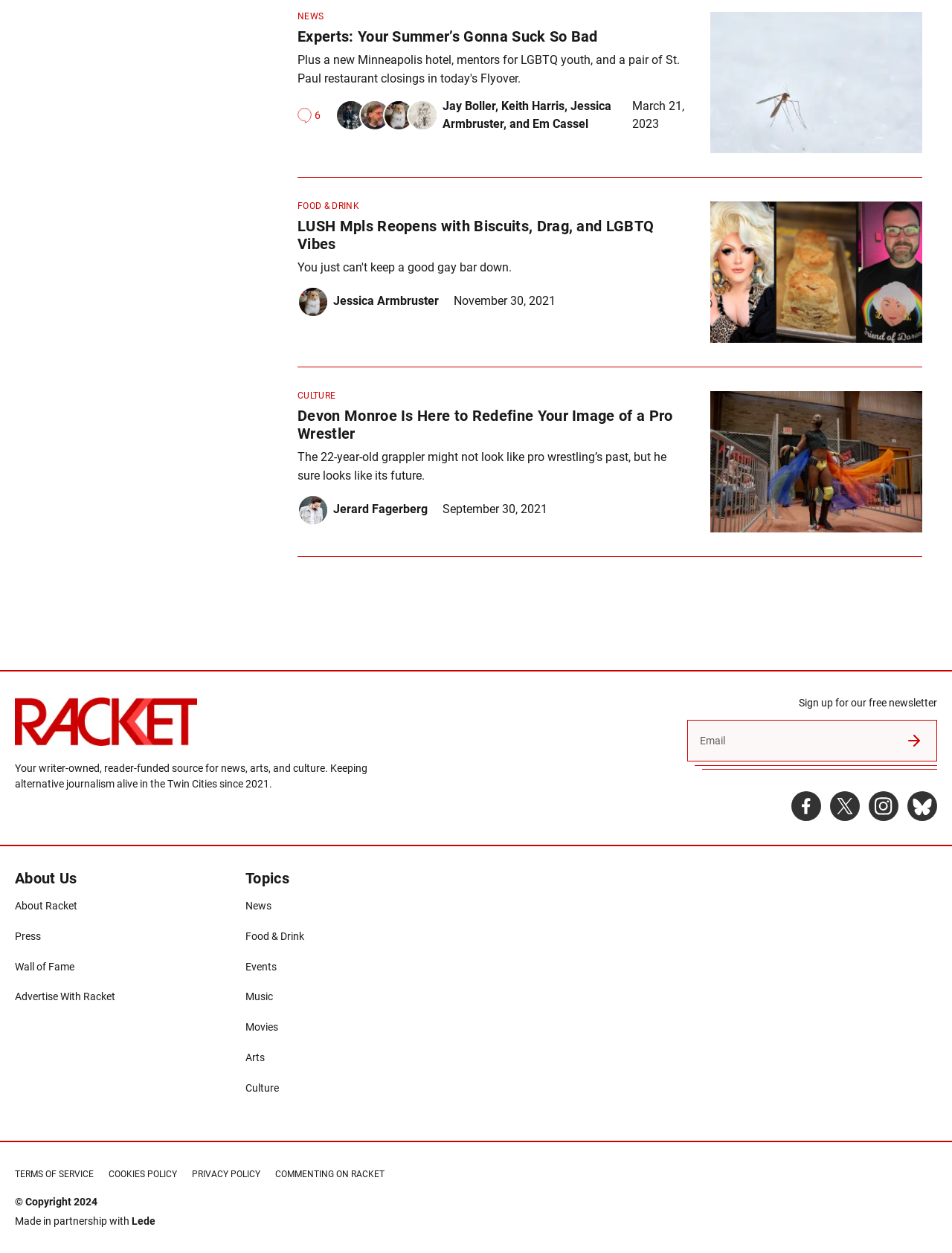Pinpoint the bounding box coordinates of the element you need to click to execute the following instruction: "Read article about Experts: Your Summer’s Gonna Suck So Bad". The bounding box should be represented by four float numbers between 0 and 1, in the format [left, top, right, bottom].

[0.312, 0.022, 0.721, 0.041]